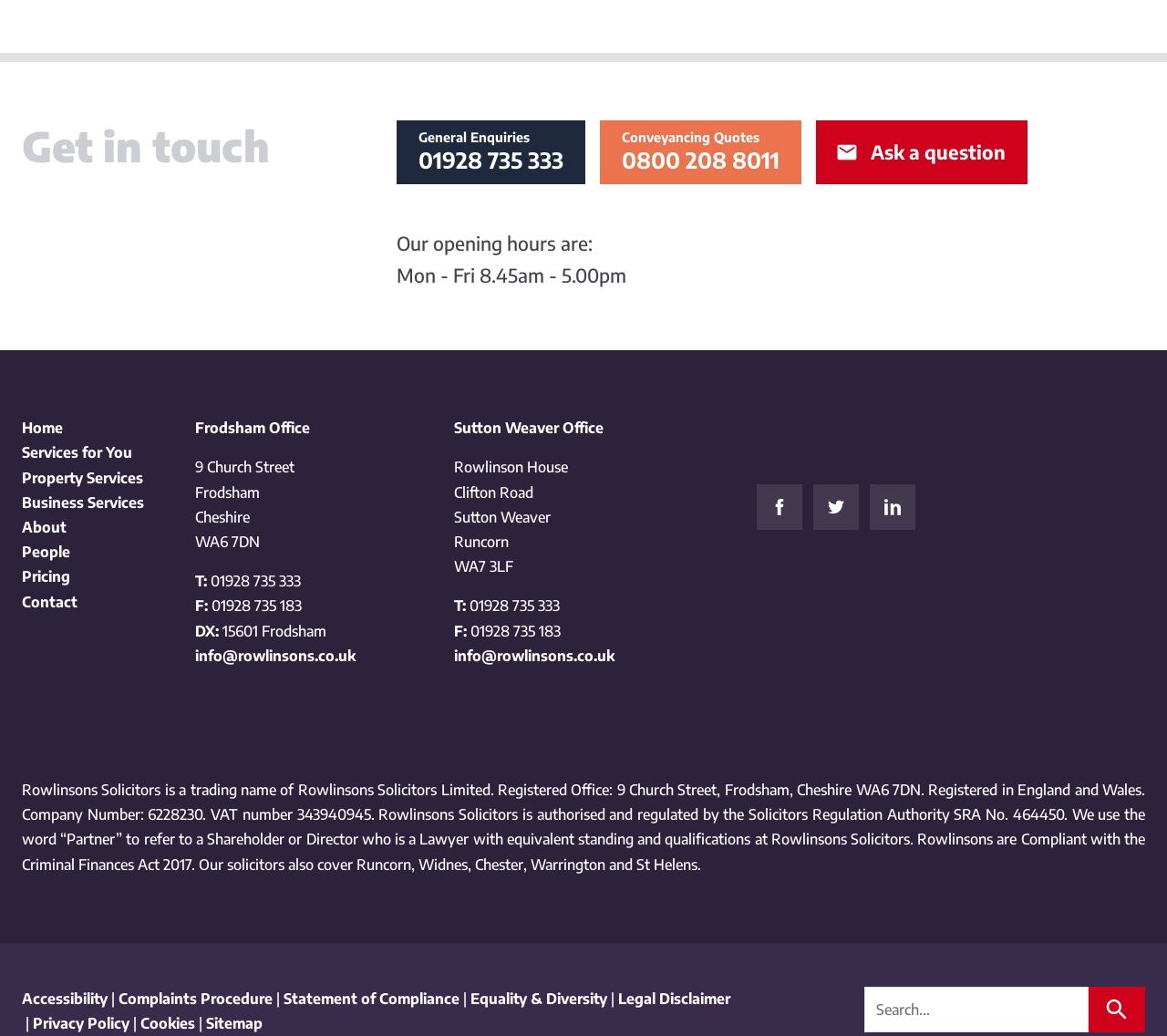Determine the bounding box coordinates in the format (top-left x, top-left y, bottom-right x, bottom-right y). Ensure all values are floating point numbers between 0 and 1. Identify the bounding box of the UI element described by: Legal Disclaimer

[0.53, 0.913, 0.626, 0.93]